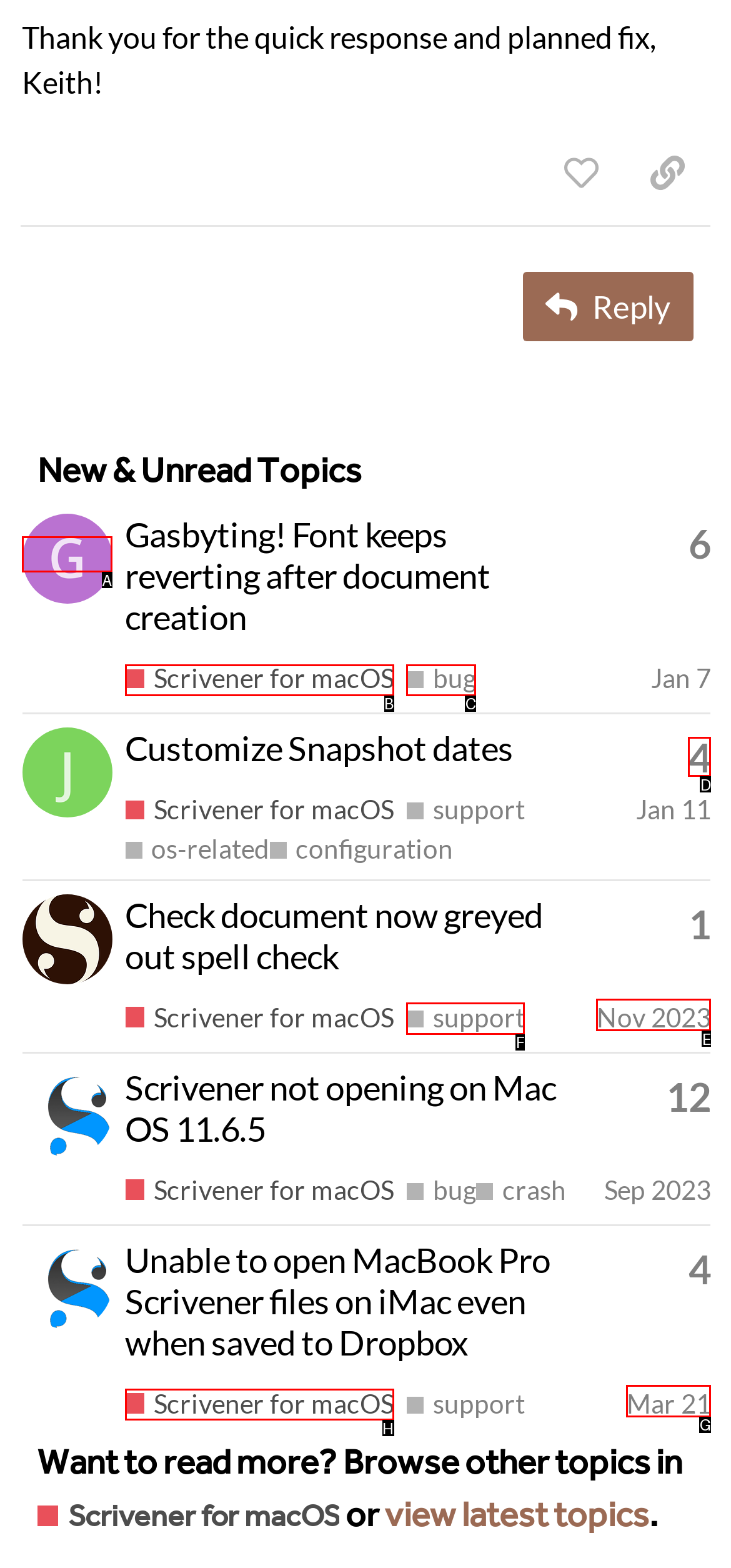Identify the option that corresponds to the description: Nov 2023. Provide only the letter of the option directly.

E